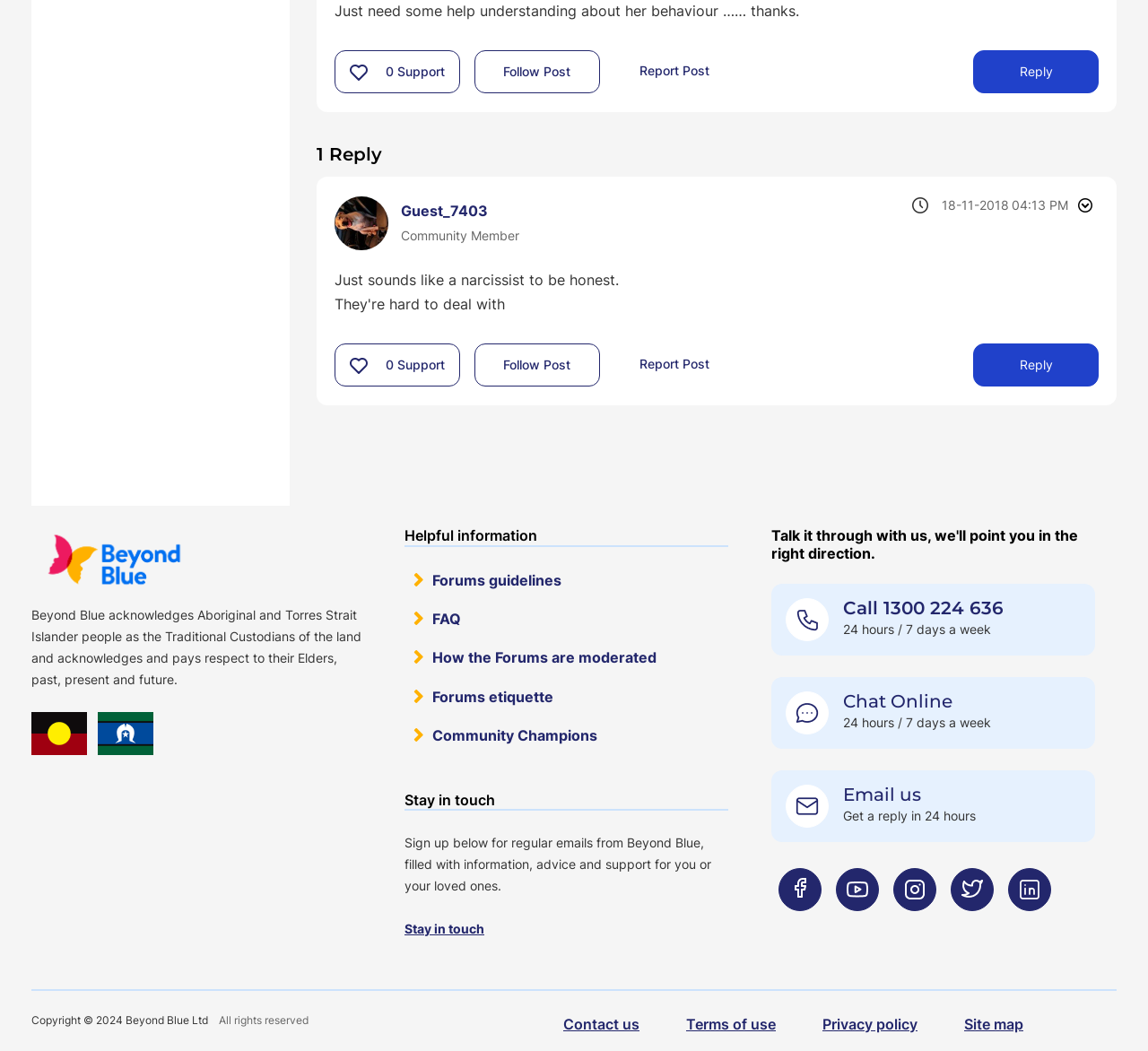Please find and report the bounding box coordinates of the element to click in order to perform the following action: "Report Post". The coordinates should be expressed as four float numbers between 0 and 1, in the format [left, top, right, bottom].

[0.557, 0.06, 0.618, 0.074]